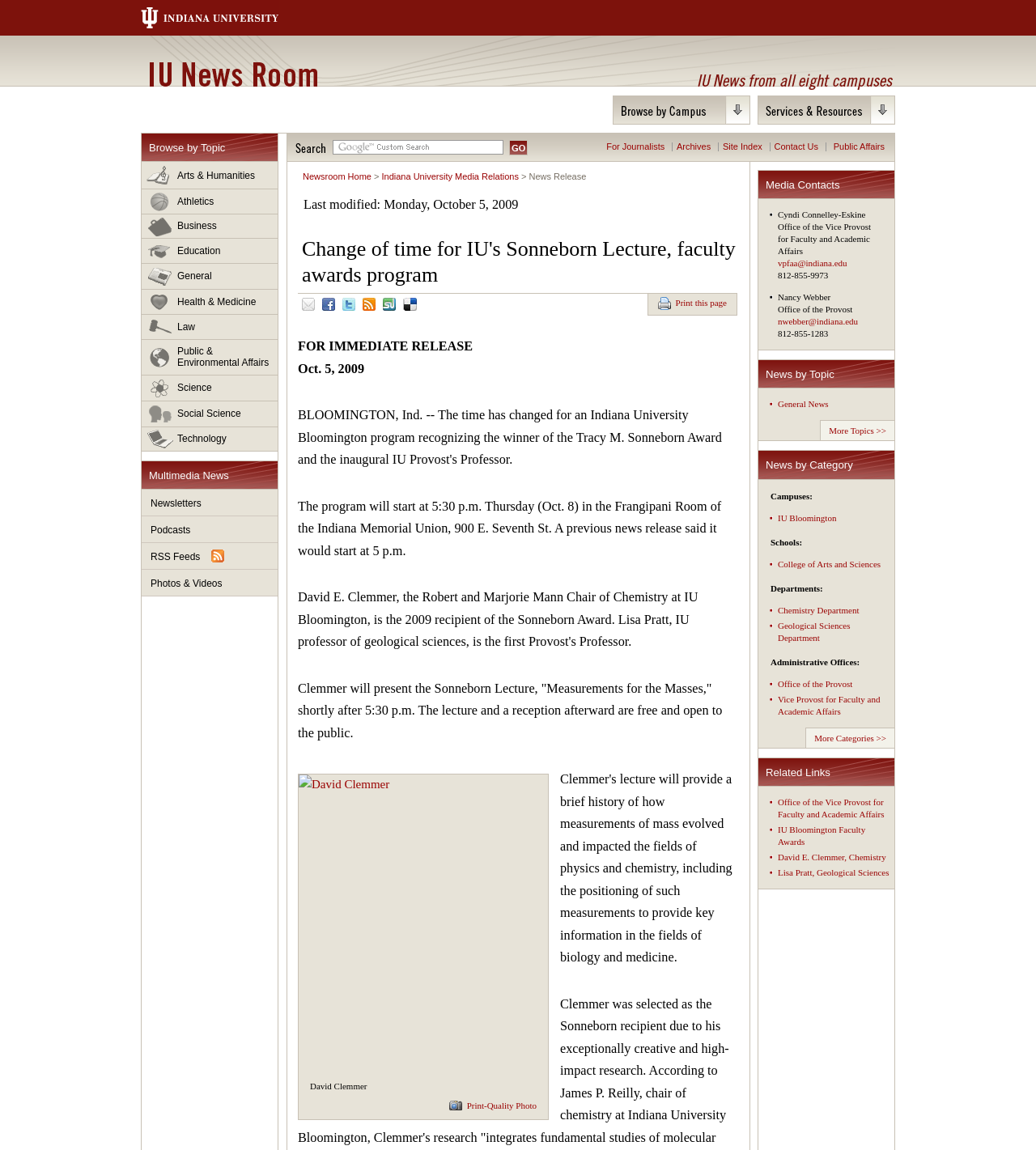Give a concise answer of one word or phrase to the question: 
What is the name of the university?

Indiana University